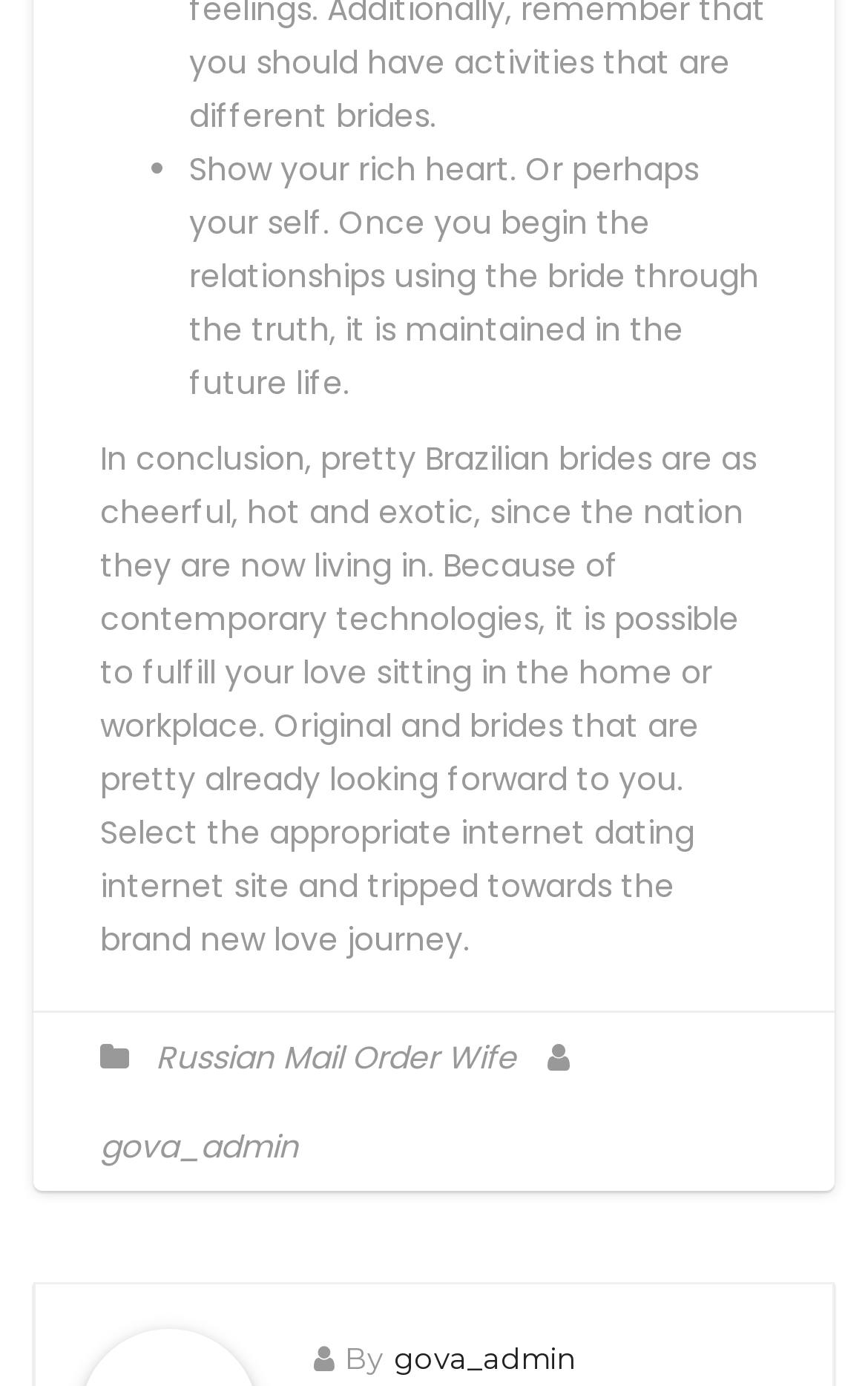For the following element description, predict the bounding box coordinates in the format (top-left x, top-left y, bottom-right x, bottom-right y). All values should be floating point numbers between 0 and 1. Description: gova_admin

[0.115, 0.747, 0.667, 0.843]